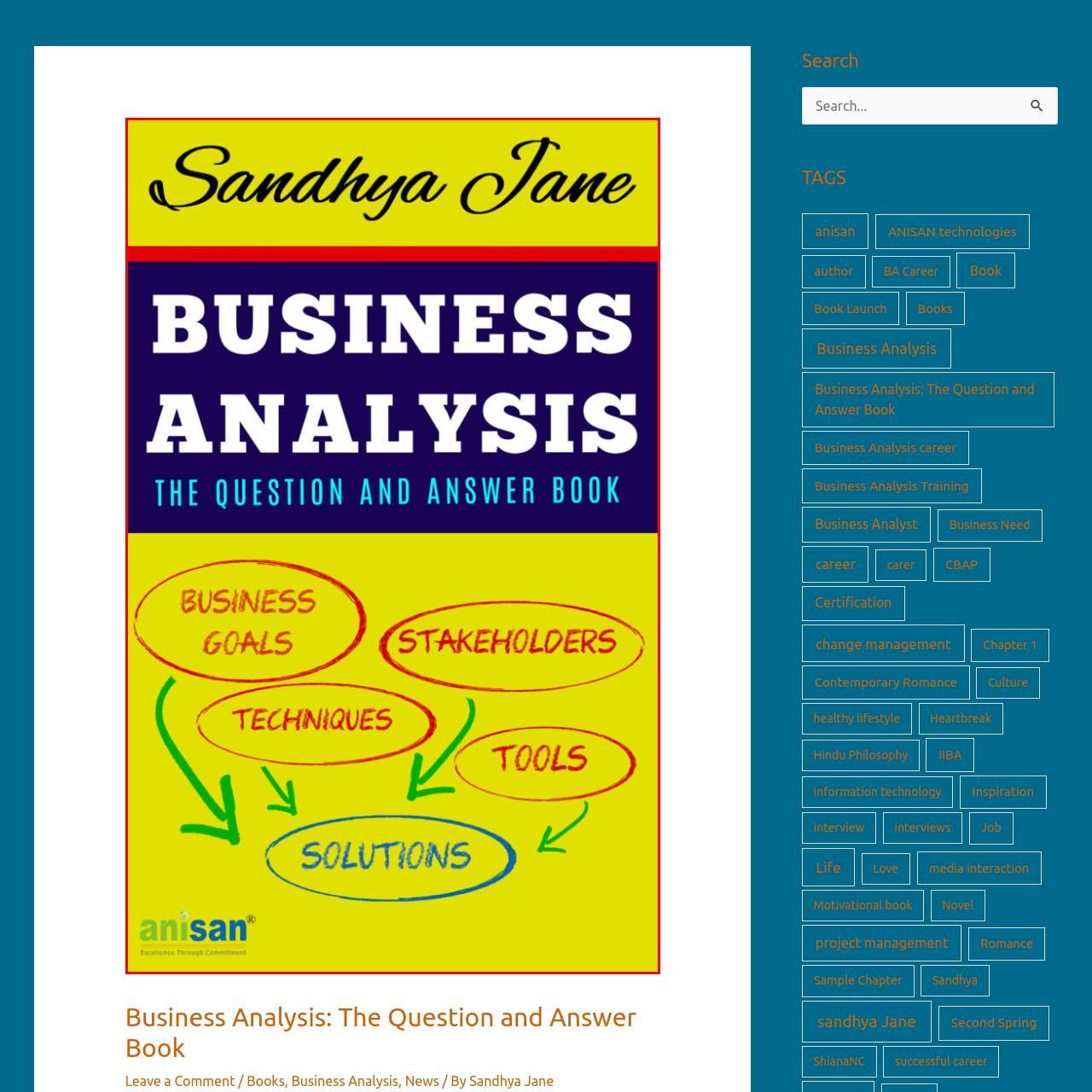What is the format of the book?
Direct your attention to the area of the image outlined in red and provide a detailed response based on the visual information available.

The format of the book is question and answer because the caption mentions that the book aims to attract readers interested in enhancing their understanding of business analysis through a question-and-answer format.